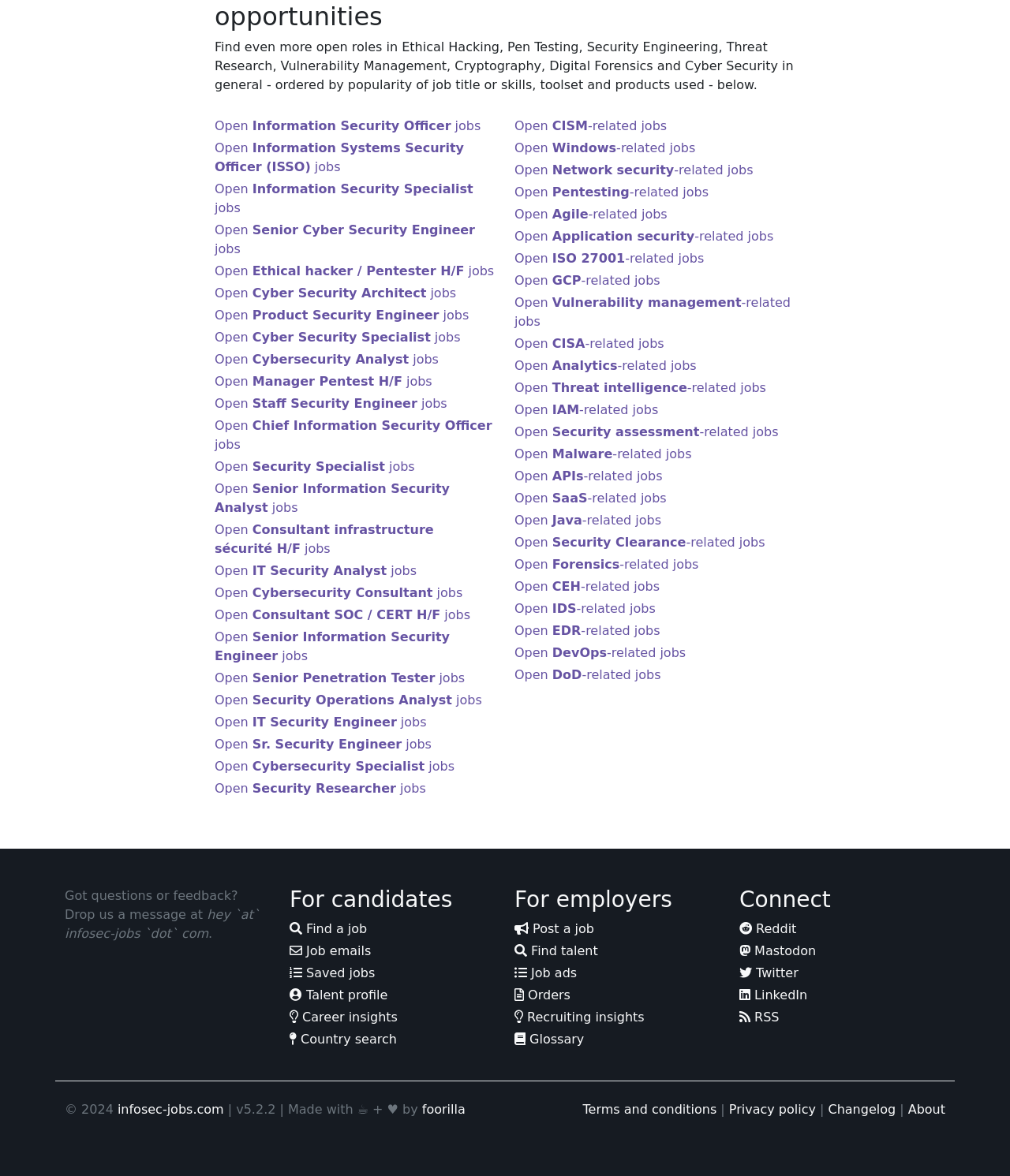Please give a short response to the question using one word or a phrase:
What is the last job title listed on the webpage?

Security Researcher